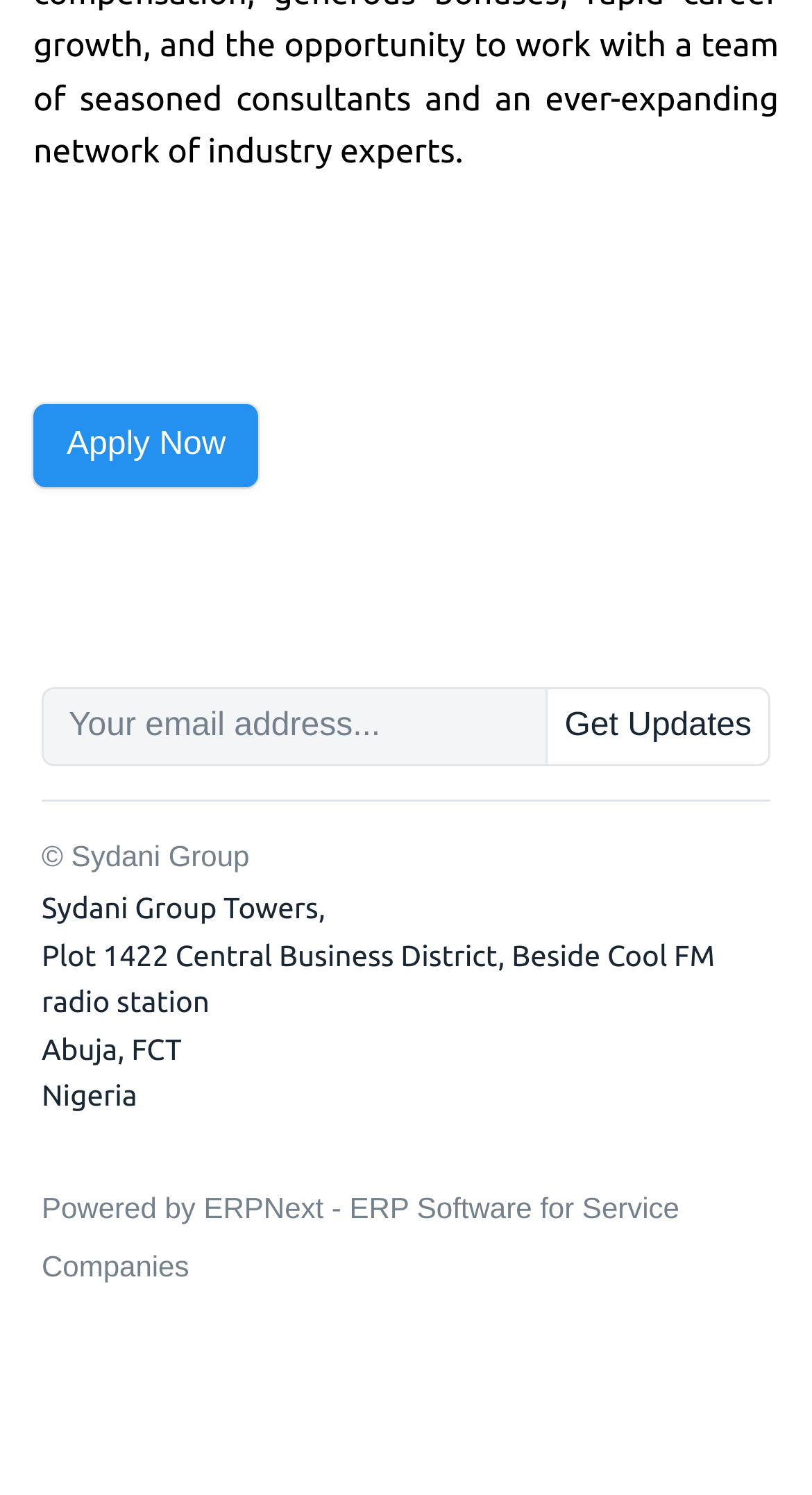Using the information from the screenshot, answer the following question thoroughly:
What is the company name?

The company name can be found in the footer section of the webpage, where it is mentioned as 'Sydani Group' along with the address and location.